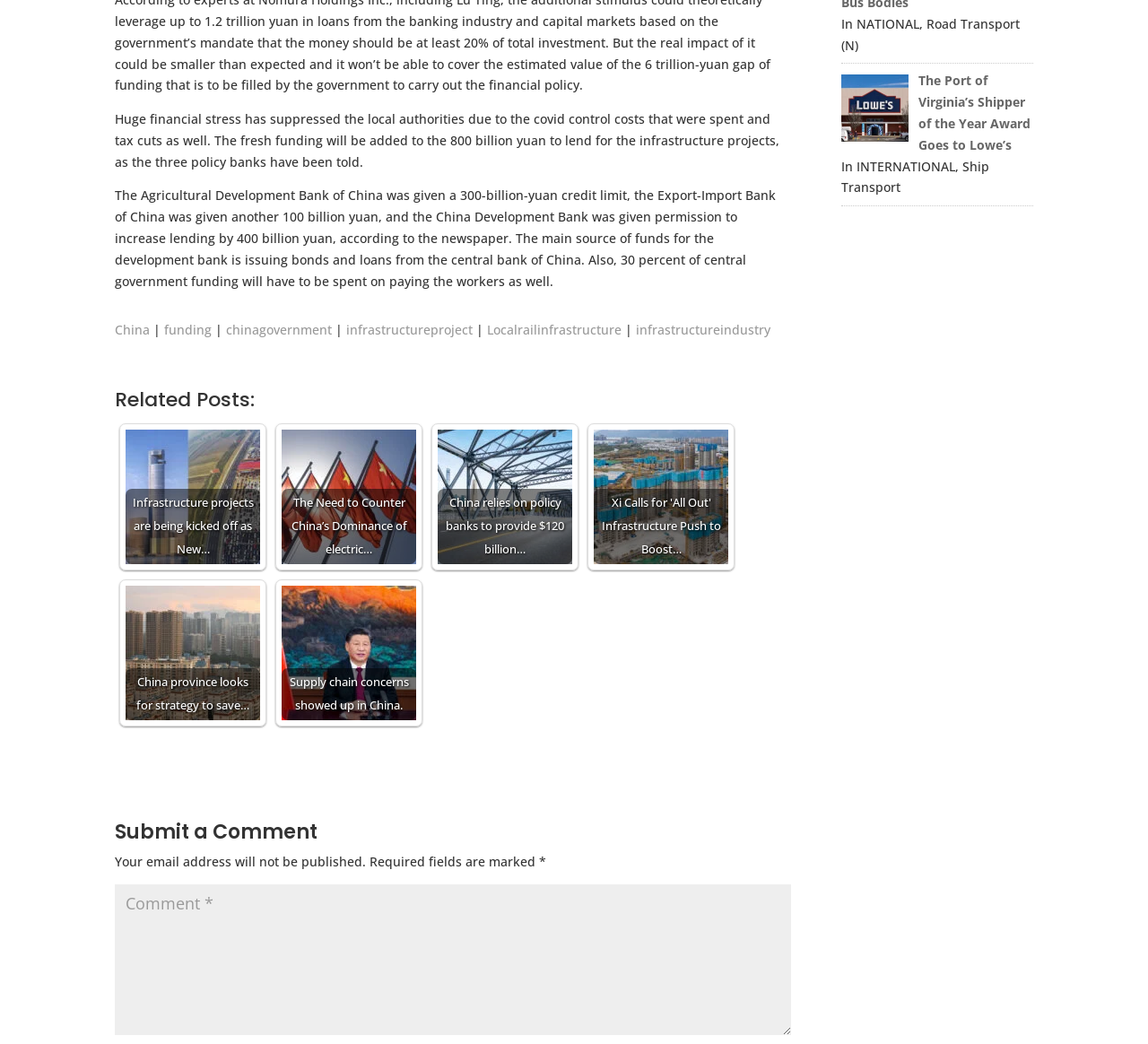Using the provided element description: "input value="Comment *" name="comment"", determine the bounding box coordinates of the corresponding UI element in the screenshot.

[0.1, 0.847, 0.689, 0.992]